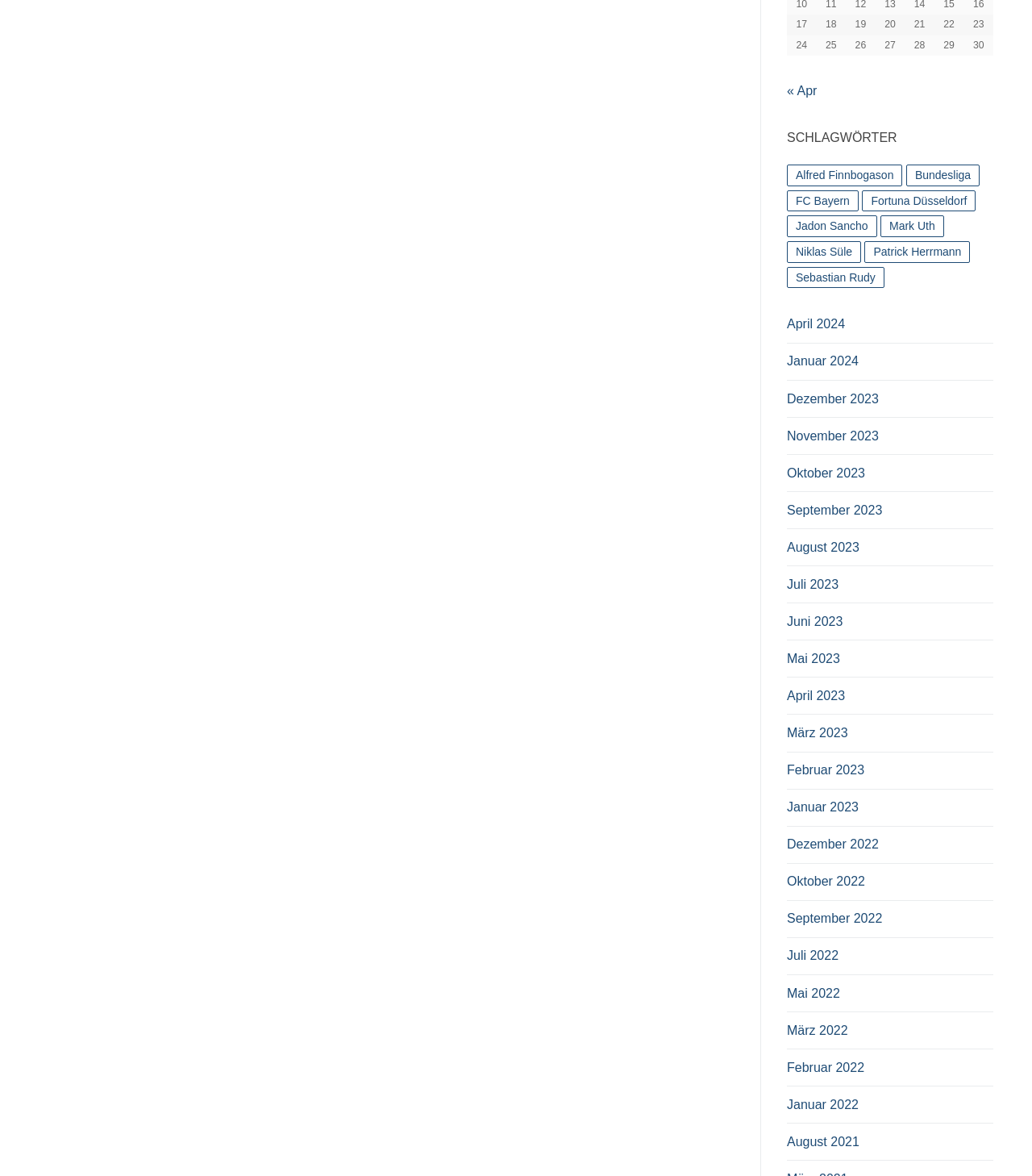What is the current month?
Can you offer a detailed and complete answer to this question?

I determined the current month by looking at the navigation section, which has links to previous and next months. The link '« Apr' suggests that the current month is April, and the year is 2024, as indicated by the link 'April 2024'.